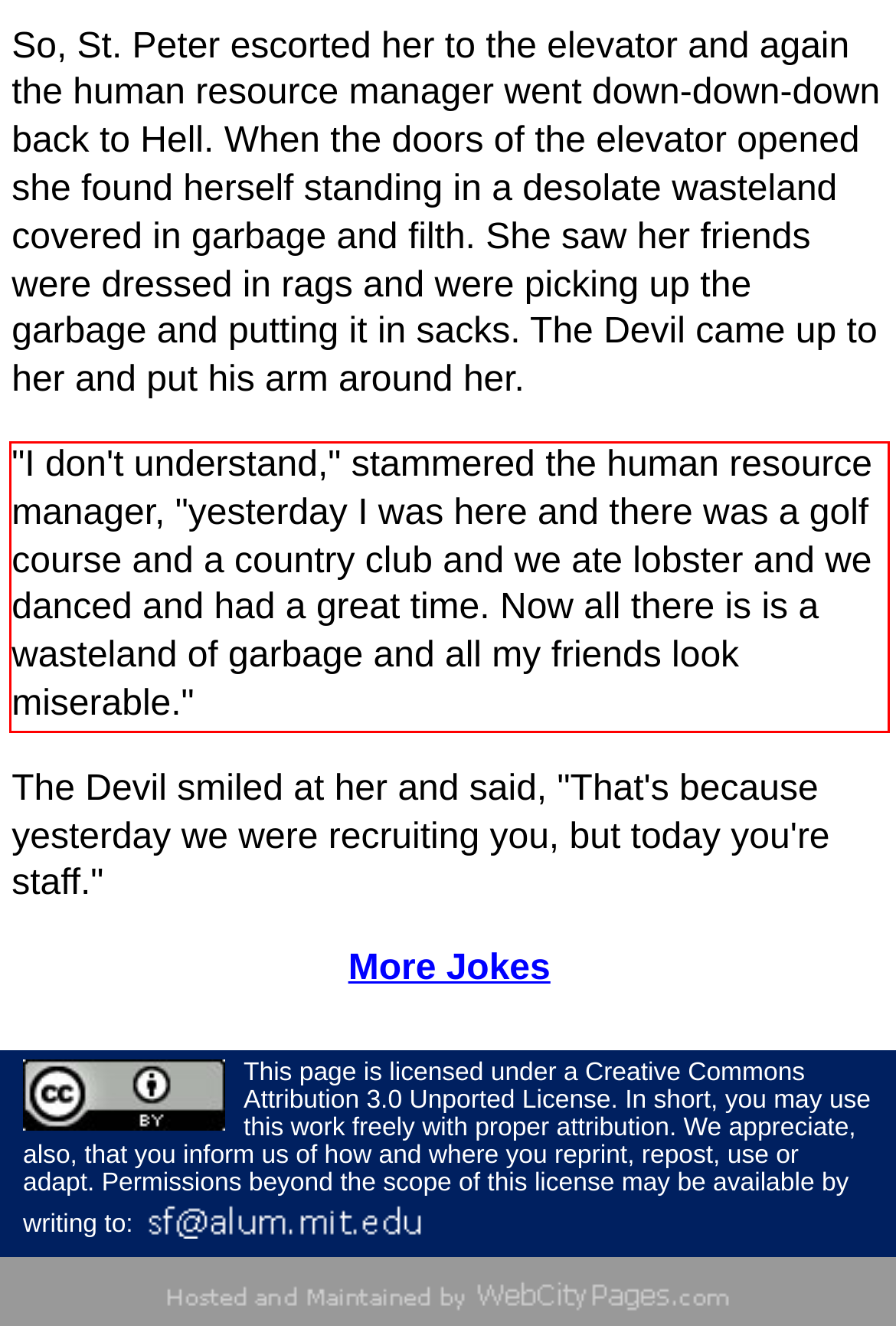Please perform OCR on the text content within the red bounding box that is highlighted in the provided webpage screenshot.

"I don't understand," stammered the human resource manager, "yesterday I was here and there was a golf course and a country club and we ate lobster and we danced and had a great time. Now all there is is a wasteland of garbage and all my friends look miserable."